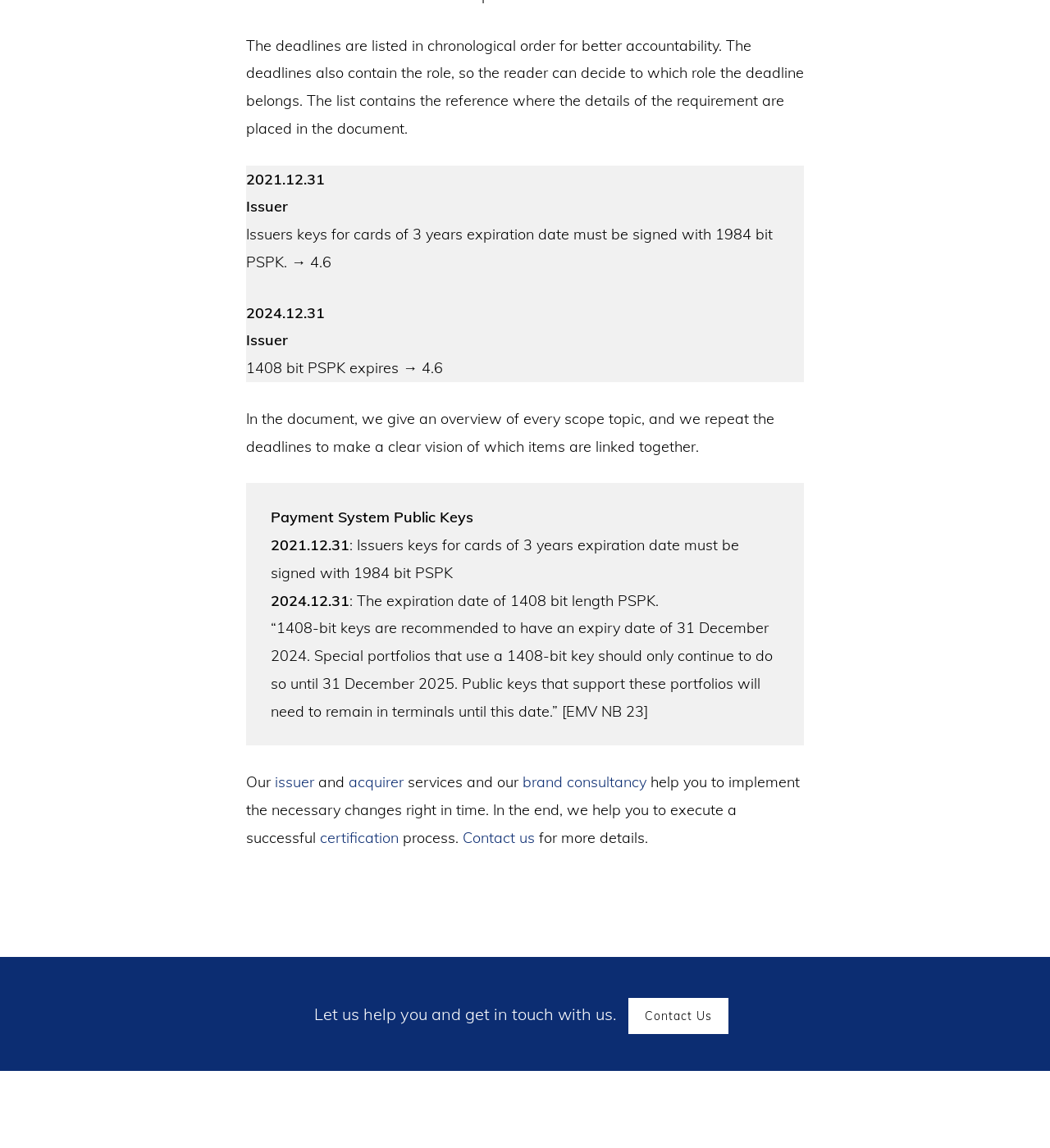What is the recommended expiry date for 1408-bit keys?
Look at the image and answer the question with a single word or phrase.

31 December 2024